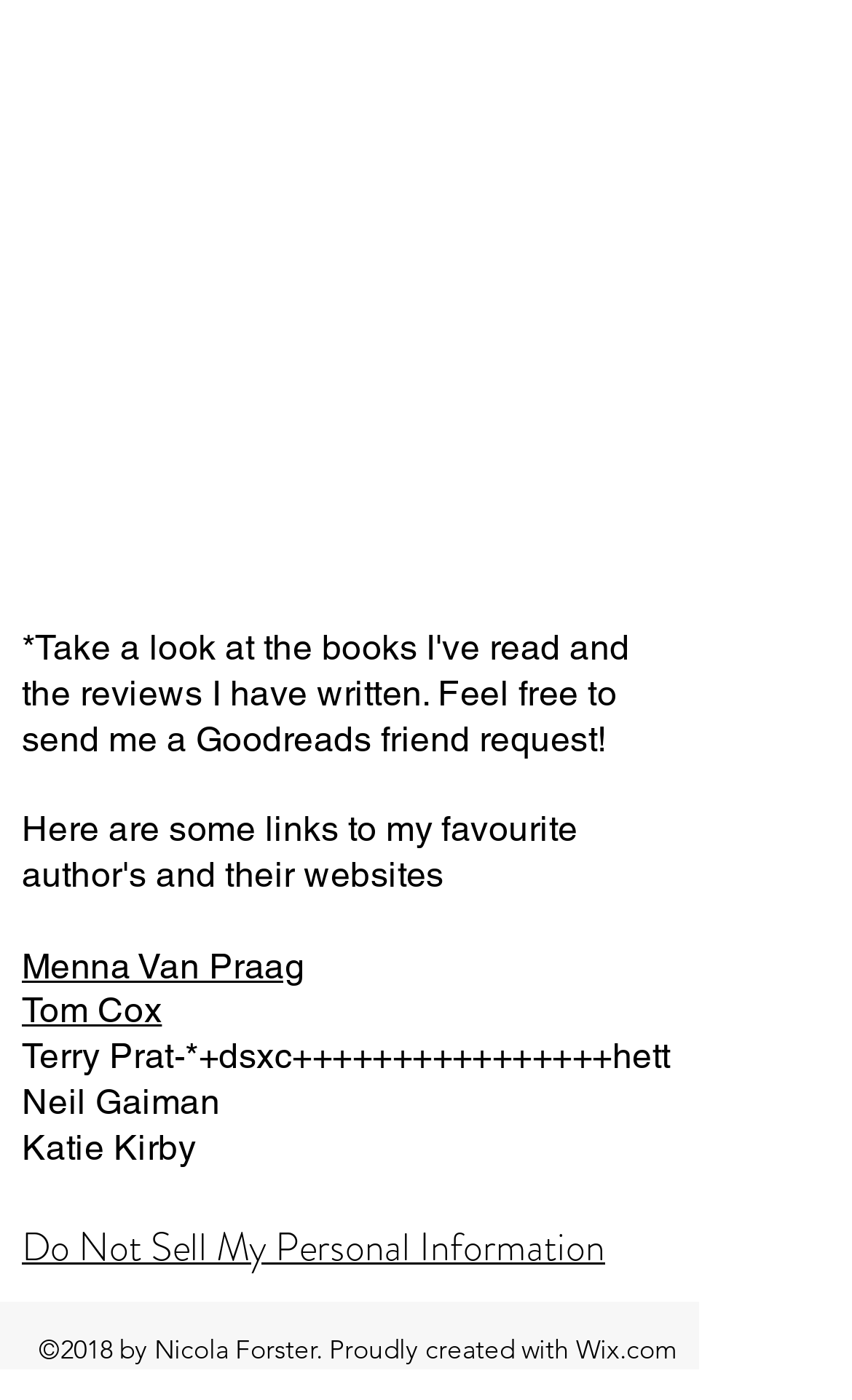Identify the bounding box of the UI element described as follows: "Menna Van Praag". Provide the coordinates as four float numbers in the range of 0 to 1 [left, top, right, bottom].

[0.026, 0.672, 0.357, 0.708]